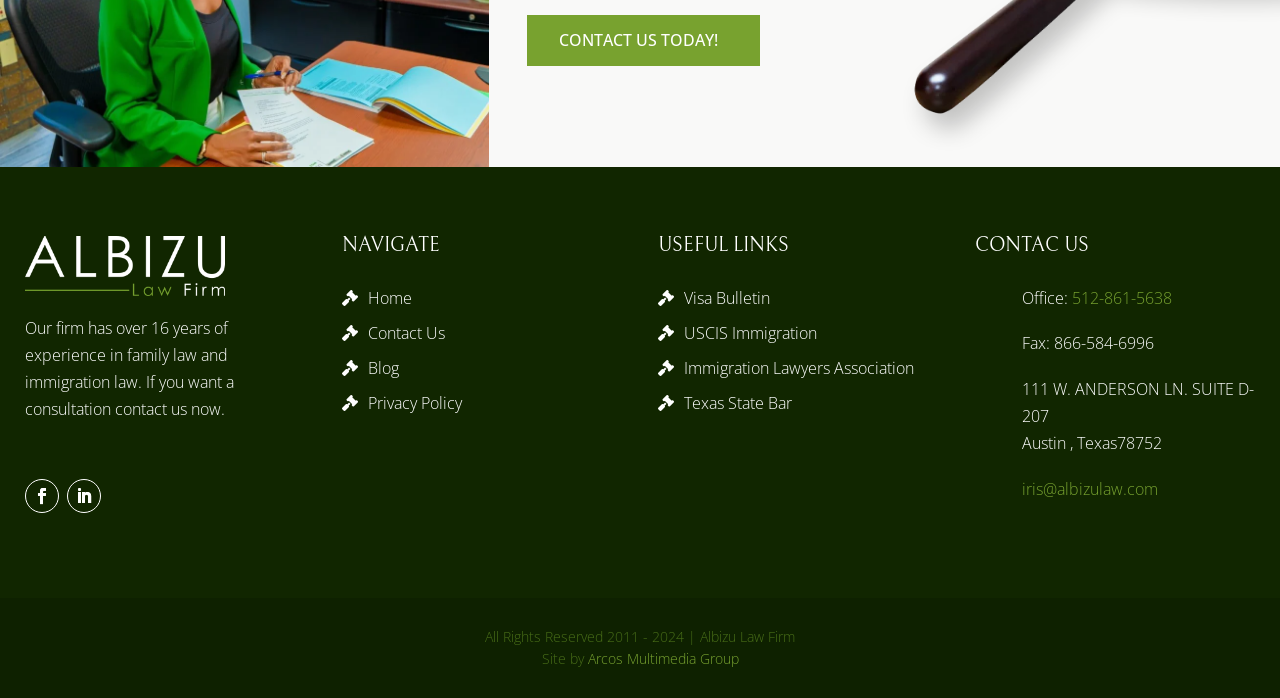Can you find the bounding box coordinates for the element to click on to achieve the instruction: "Navigate to home page"?

[0.287, 0.411, 0.322, 0.442]